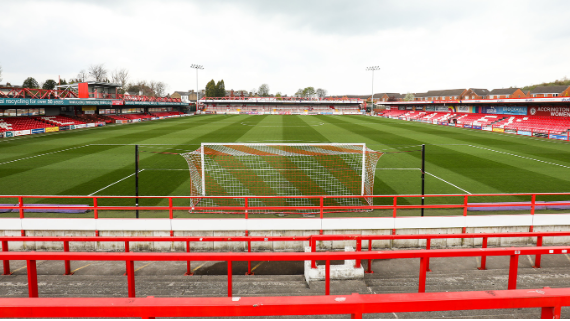Describe the image in great detail, covering all key points.

The image showcases the Wham Stadium, home of Accrington Stanley, captured from an elevated view behind one of the goals. In the foreground, a pristine white goalpost stands prominently, with its netting stretched taut, signaling readiness for the game. The lush green pitch is meticulously patterned with crisp white lines, creating a vibrant backdrop that reflects the enthusiasm of the upcoming match. 

Surrounding the field, the stadium's red seating is visible, providing a colorful contrast against the grass and highlighting the venue's identity. The stands are empty, indicating anticipation for the match day when fans will fill the seats to support the U18s team. The overcast sky above adds to the atmosphere, suggesting that the weather will not deter the commitment and excitement from the supporters as they prepare to cheer for their team in a crucial league match on April 23, 2024.